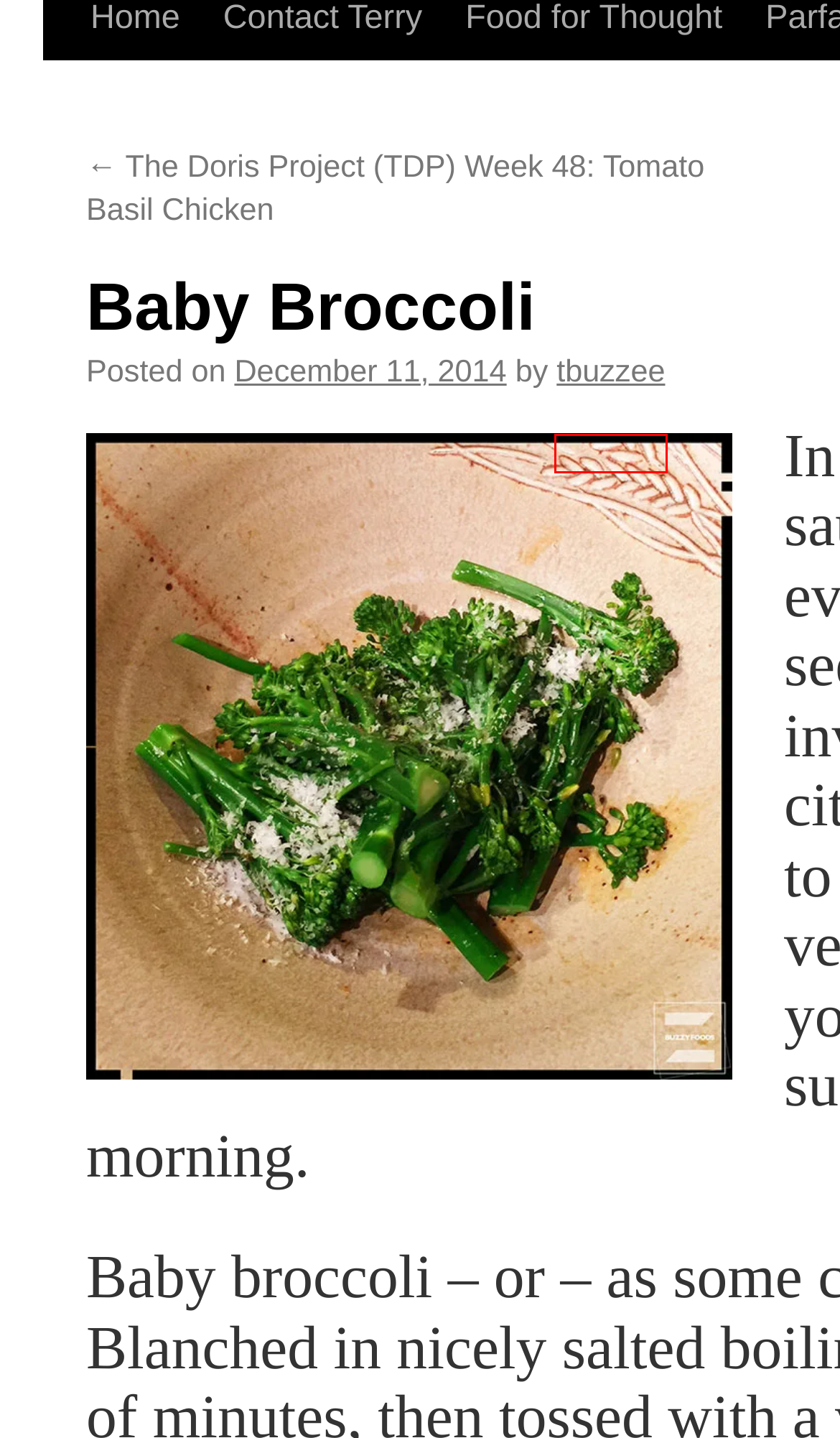Look at the screenshot of a webpage with a red bounding box and select the webpage description that best corresponds to the new page after clicking the element in the red box. Here are the options:
A. March | 2013 | buzzyfoods
B. tbuzzee | buzzyfoods
C. October | 2012 | buzzyfoods
D. December | 2017 | buzzyfoods
E. The Doris Project (TDP) Week 48: Tomato Basil Chicken | buzzyfoods
F. Lemon Juice | buzzyfoods
G. July | 2014 | buzzyfoods
H. Appetizers/Munchies | buzzyfoods

B